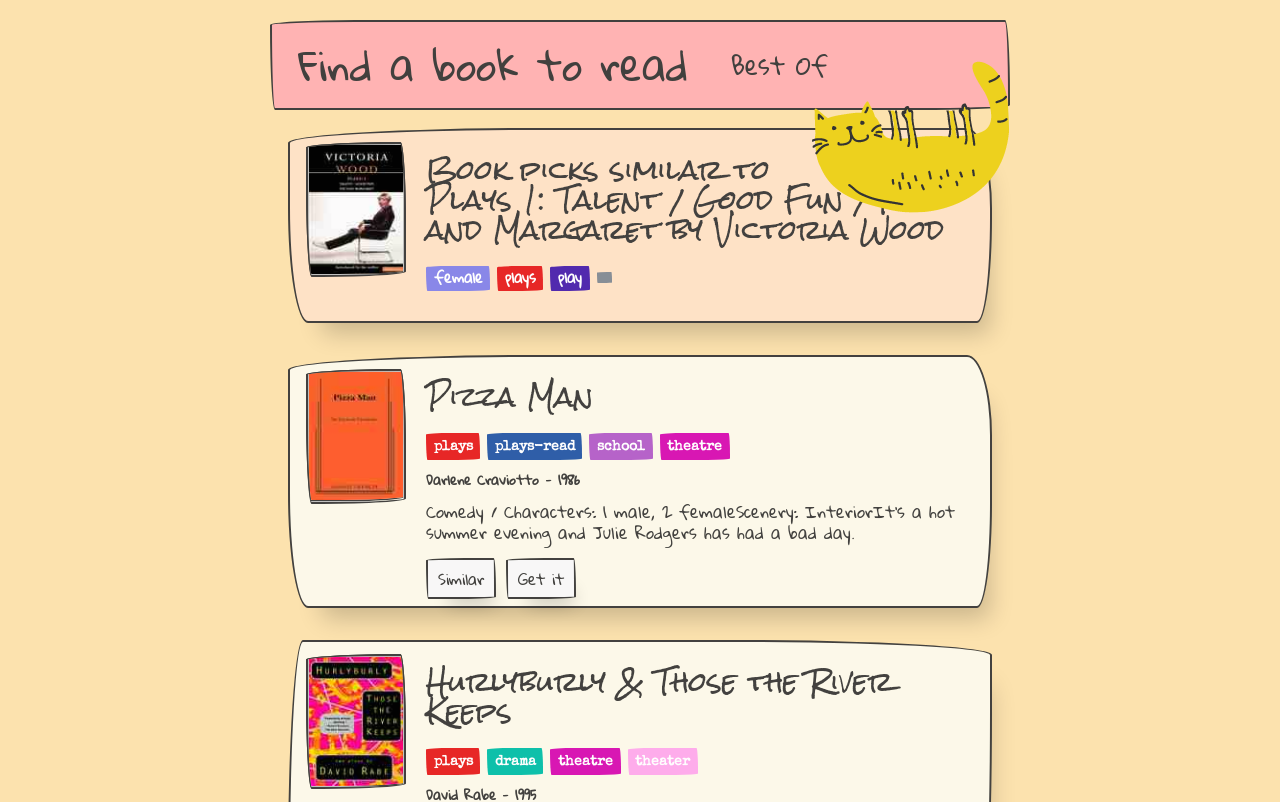Identify the bounding box for the described UI element: "Best Of".

[0.571, 0.051, 0.647, 0.113]